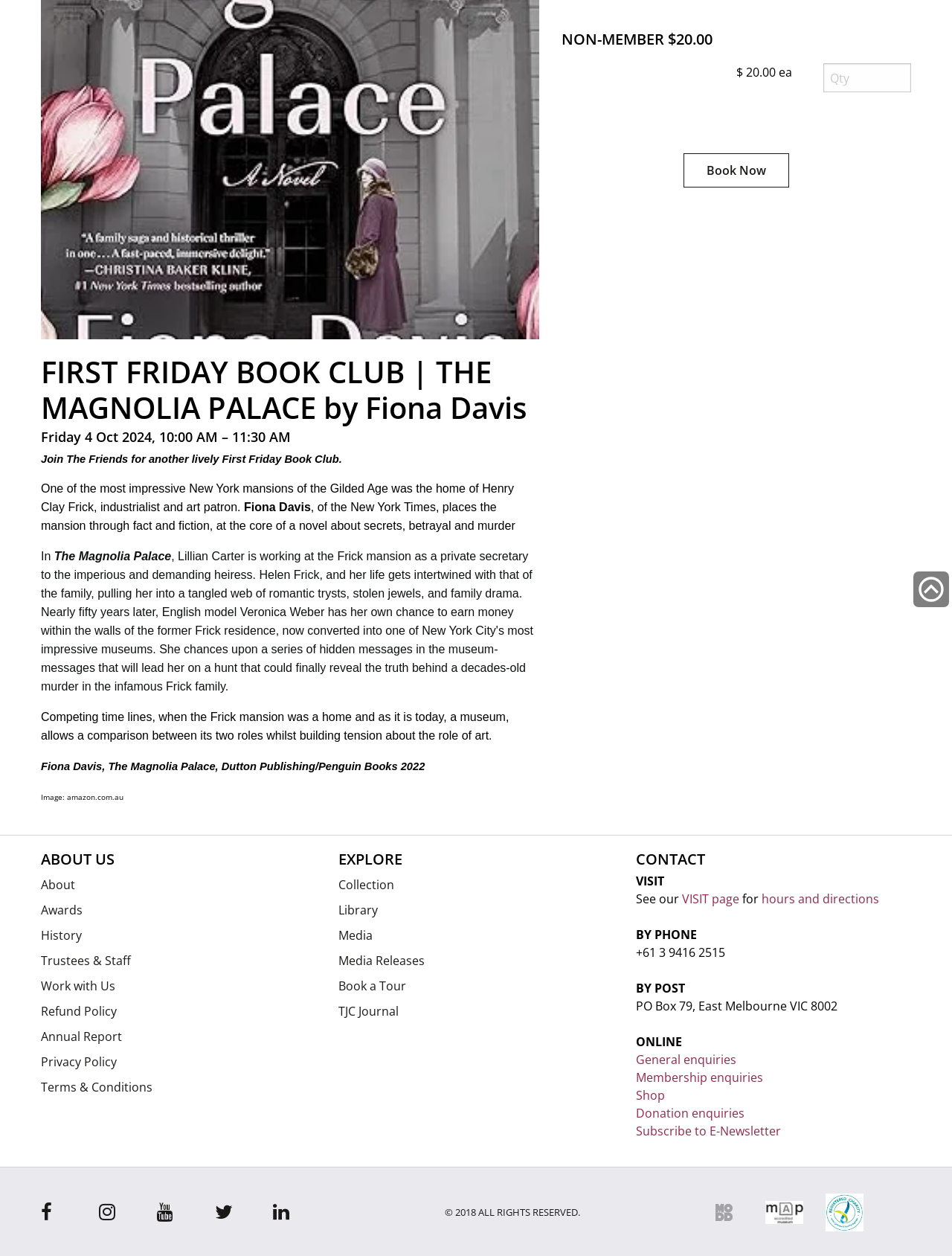Find the bounding box coordinates corresponding to the UI element with the description: "VISIT page". The coordinates should be formatted as [left, top, right, bottom], with values as floats between 0 and 1.

[0.716, 0.709, 0.777, 0.722]